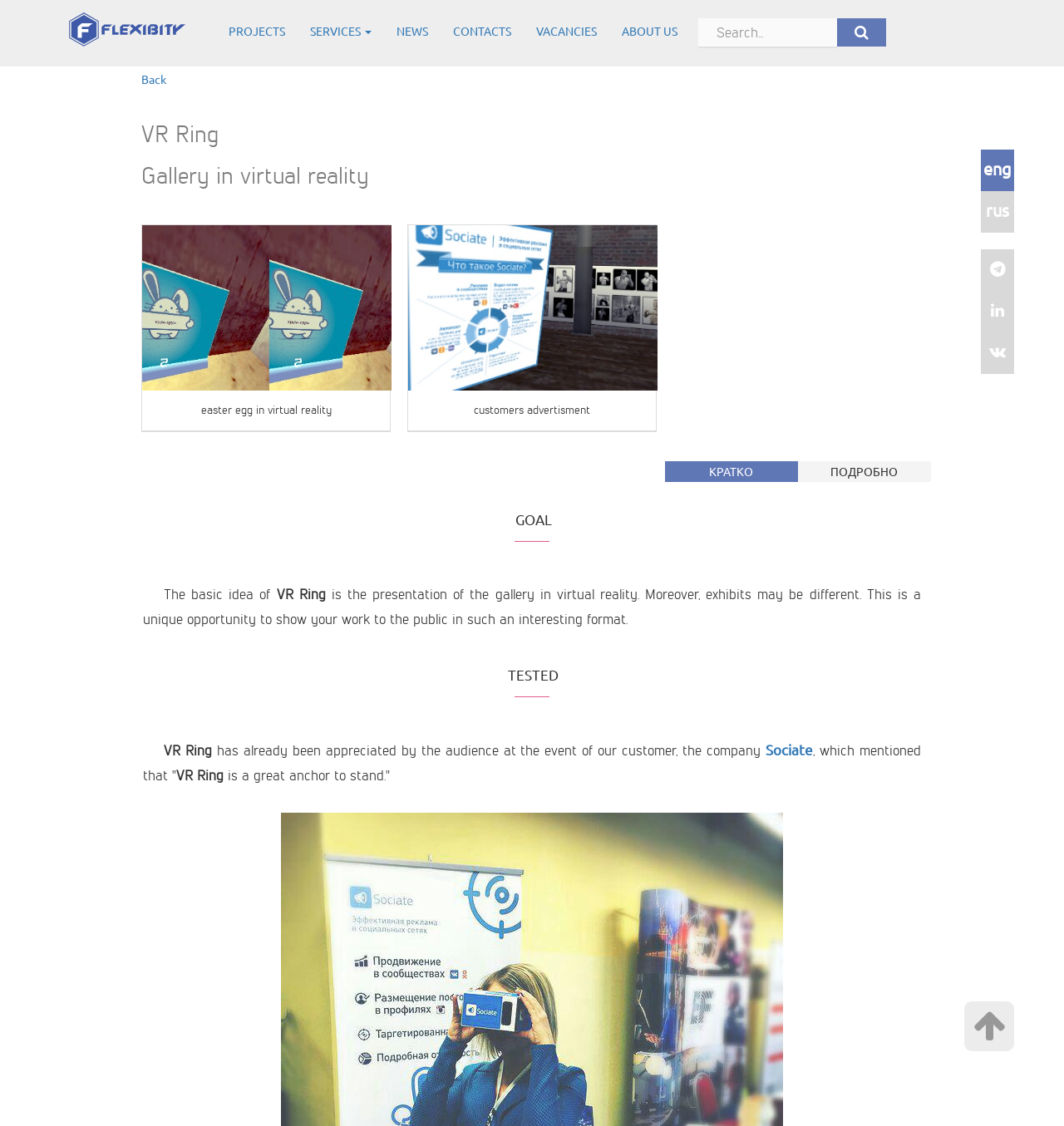Can you specify the bounding box coordinates of the area that needs to be clicked to fulfill the following instruction: "View the ABOUT US page"?

[0.573, 0.0, 0.648, 0.059]